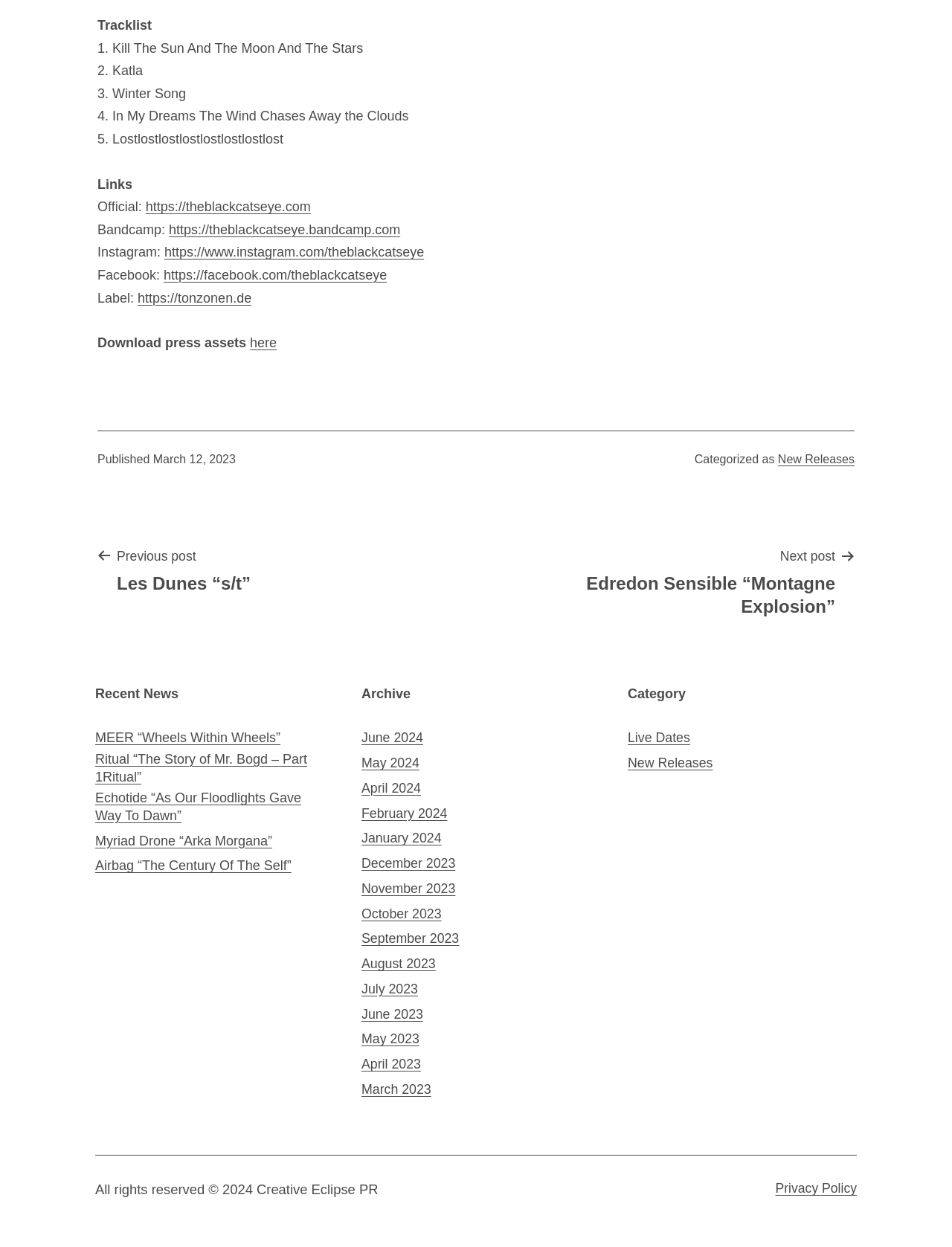How many links are there in the footer section?
Utilize the image to construct a detailed and well-explained answer.

In the footer section, there are two links: 'Published' and 'Privacy Policy'. The 'Published' link is a time element with a bounding box coordinate of [0.161, 0.363, 0.248, 0.373], and the 'Privacy Policy' link is a link element with a bounding box coordinate of [0.814, 0.947, 0.9, 0.959].